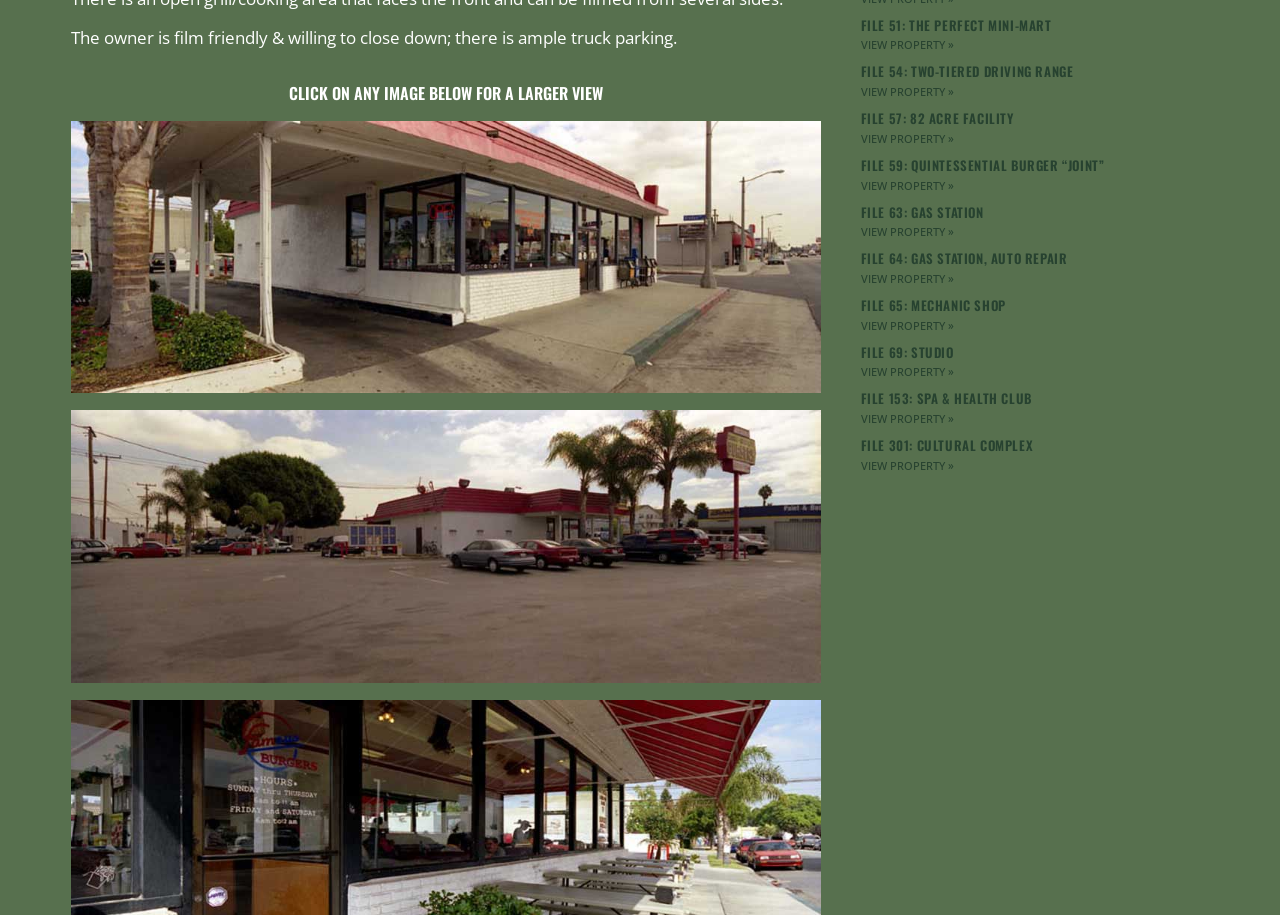Locate the bounding box coordinates of the UI element described by: "File 54: Two-tiered Driving Range". Provide the coordinates as four float numbers between 0 and 1, formatted as [left, top, right, bottom].

[0.672, 0.067, 0.839, 0.089]